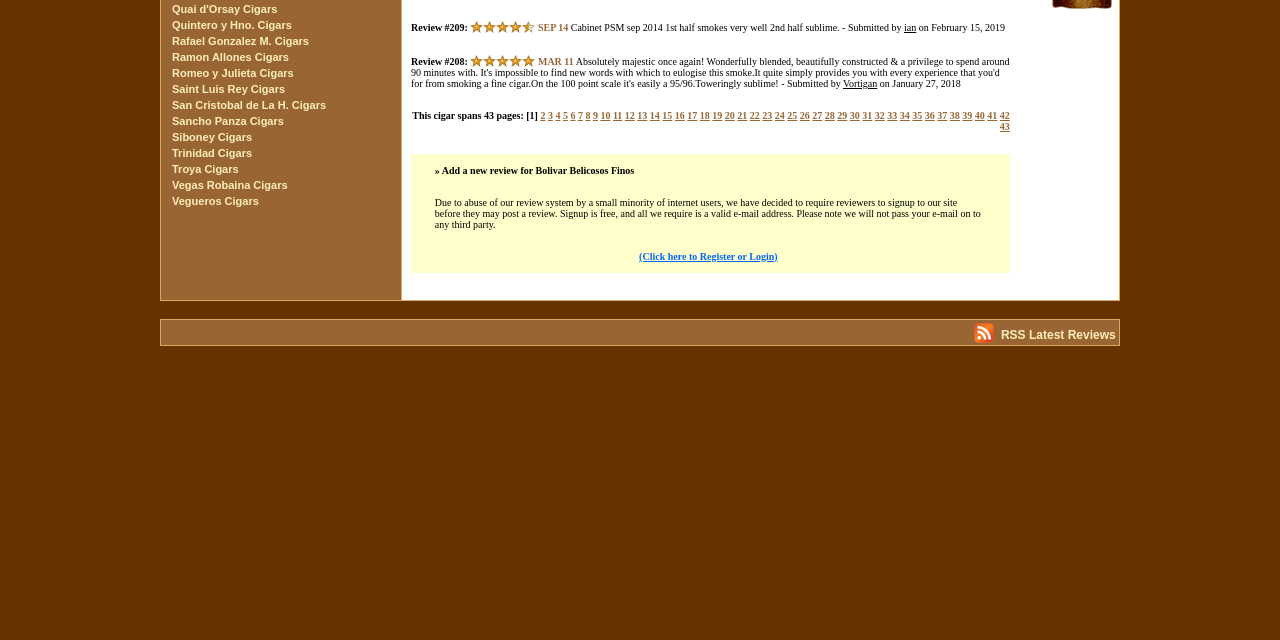Using the given element description, provide the bounding box coordinates (top-left x, top-left y, bottom-right x, bottom-right y) for the corresponding UI element in the screenshot: Sancho Panza Cigars

[0.134, 0.18, 0.222, 0.198]